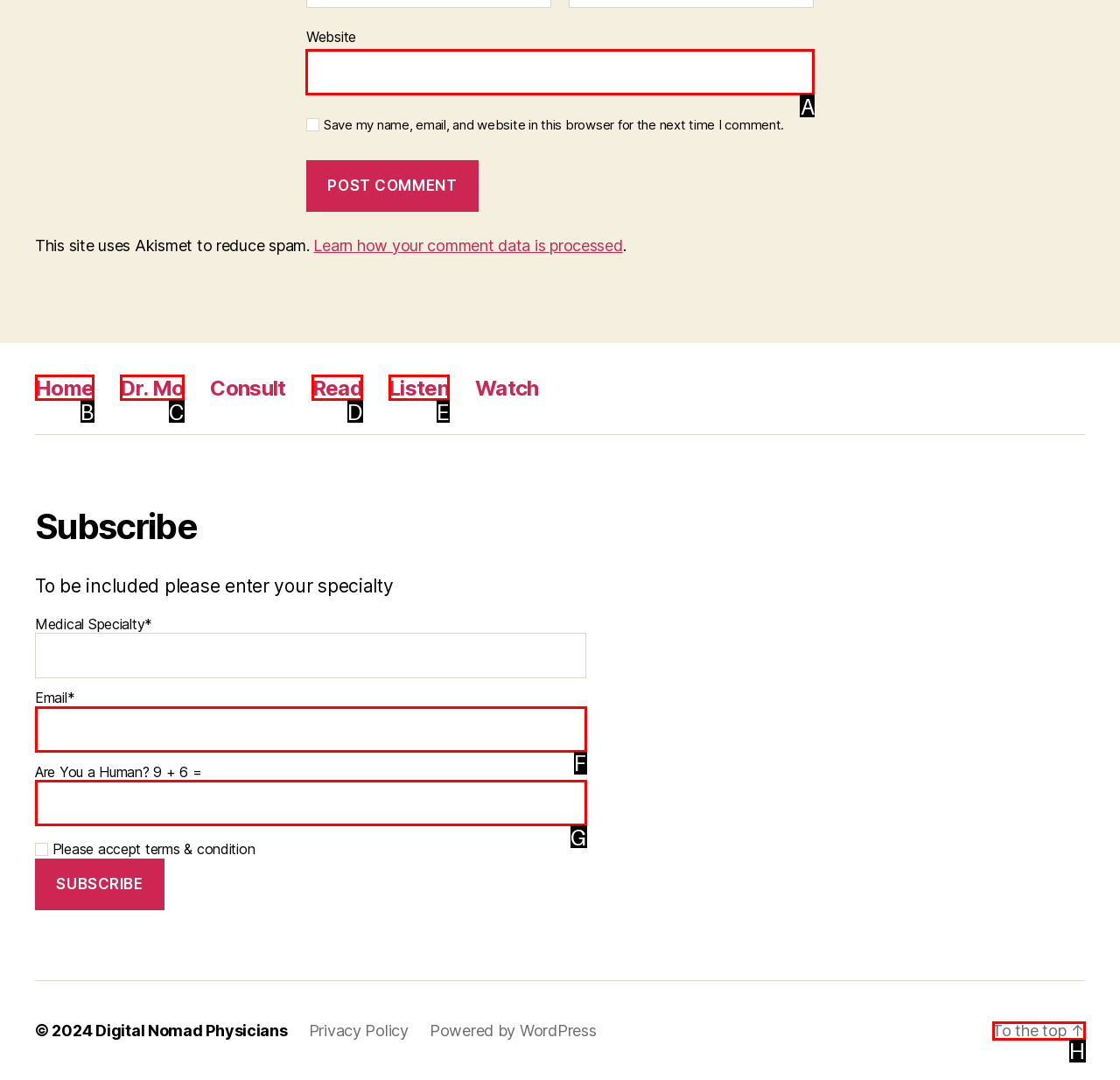Determine the letter of the UI element I should click on to complete the task: Enter website from the provided choices in the screenshot.

A